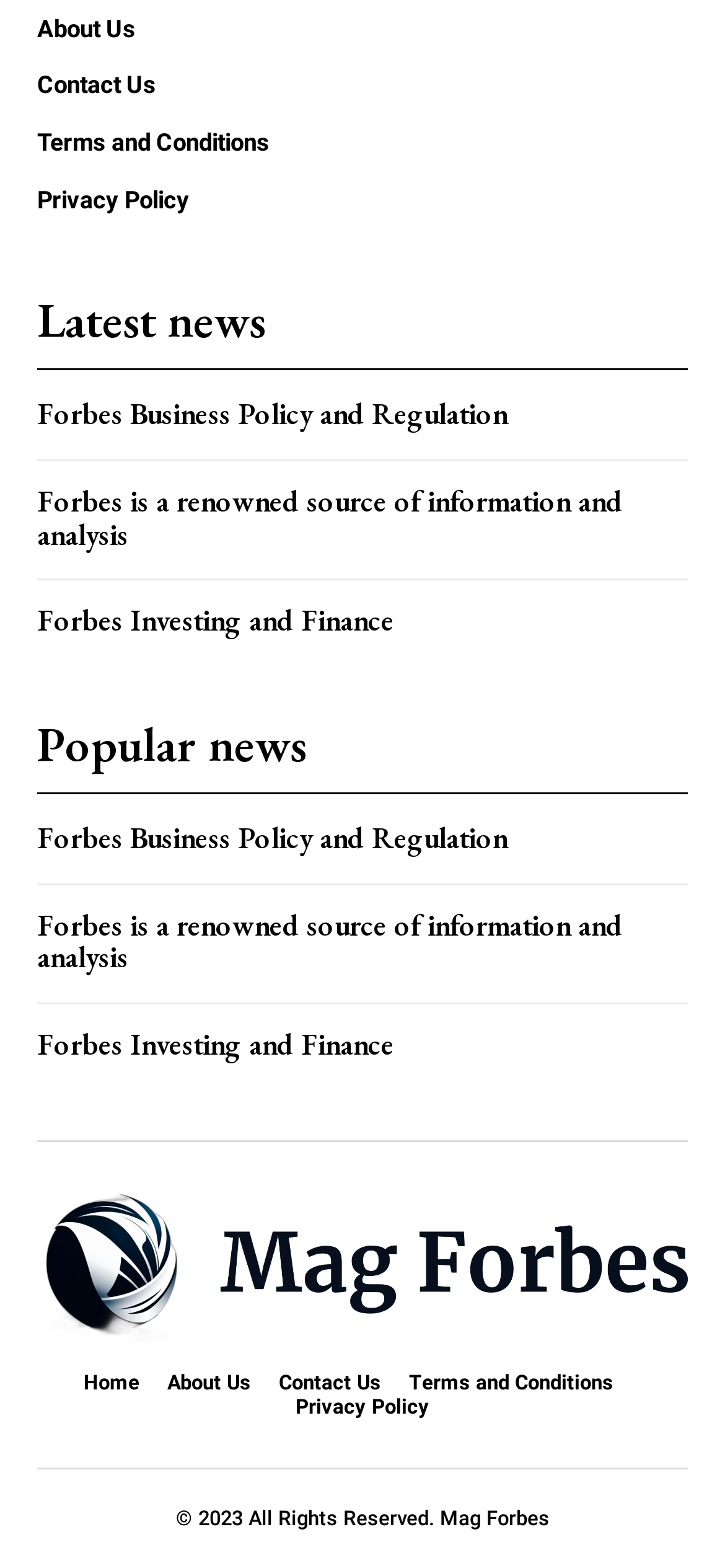Please locate the bounding box coordinates of the element that needs to be clicked to achieve the following instruction: "Click the minus button to decrease product quantity". The coordinates should be four float numbers between 0 and 1, i.e., [left, top, right, bottom].

None